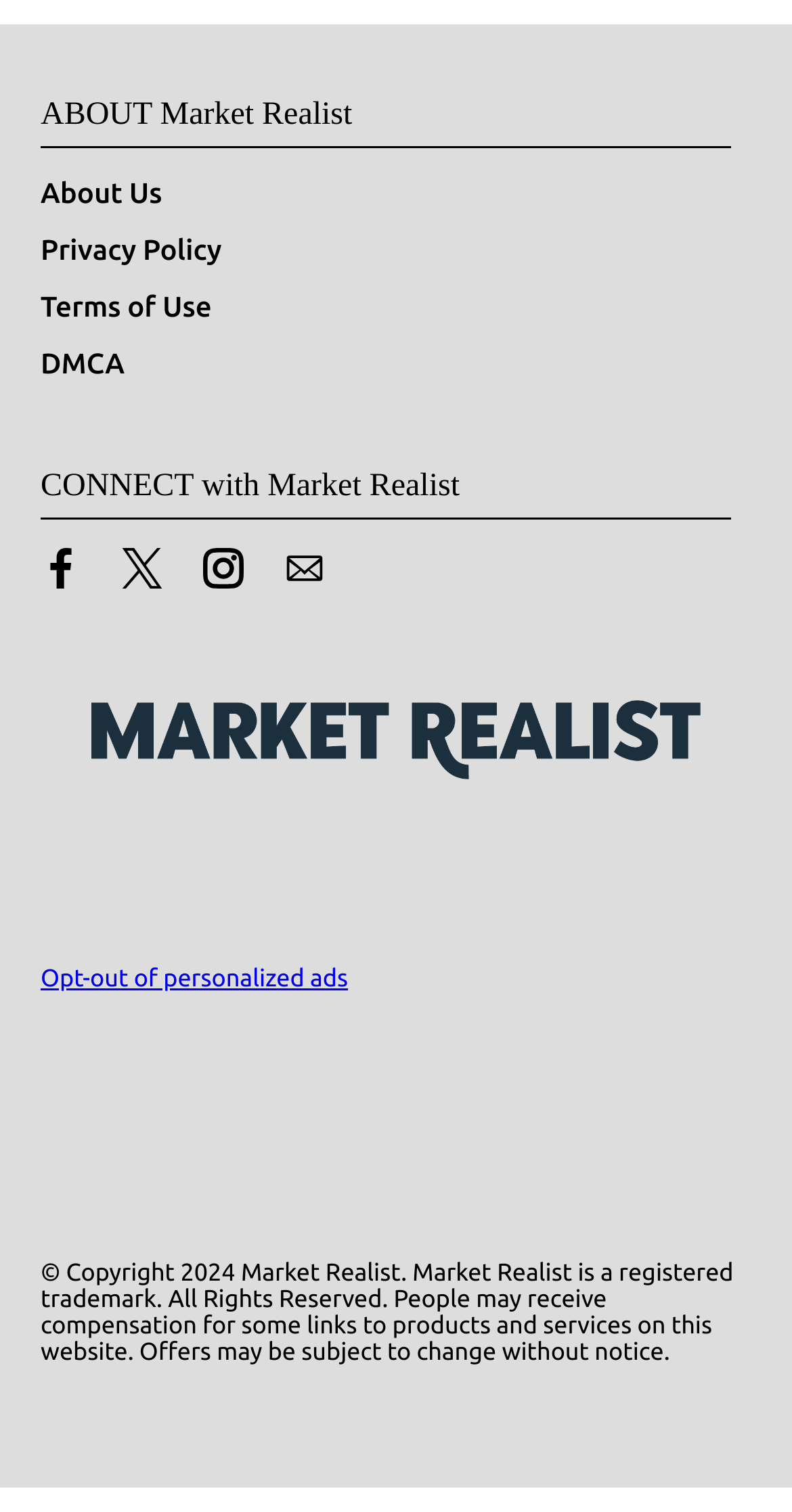Based on the element description: "Terms of Use", identify the bounding box coordinates for this UI element. The coordinates must be four float numbers between 0 and 1, listed as [left, top, right, bottom].

[0.051, 0.192, 0.267, 0.213]